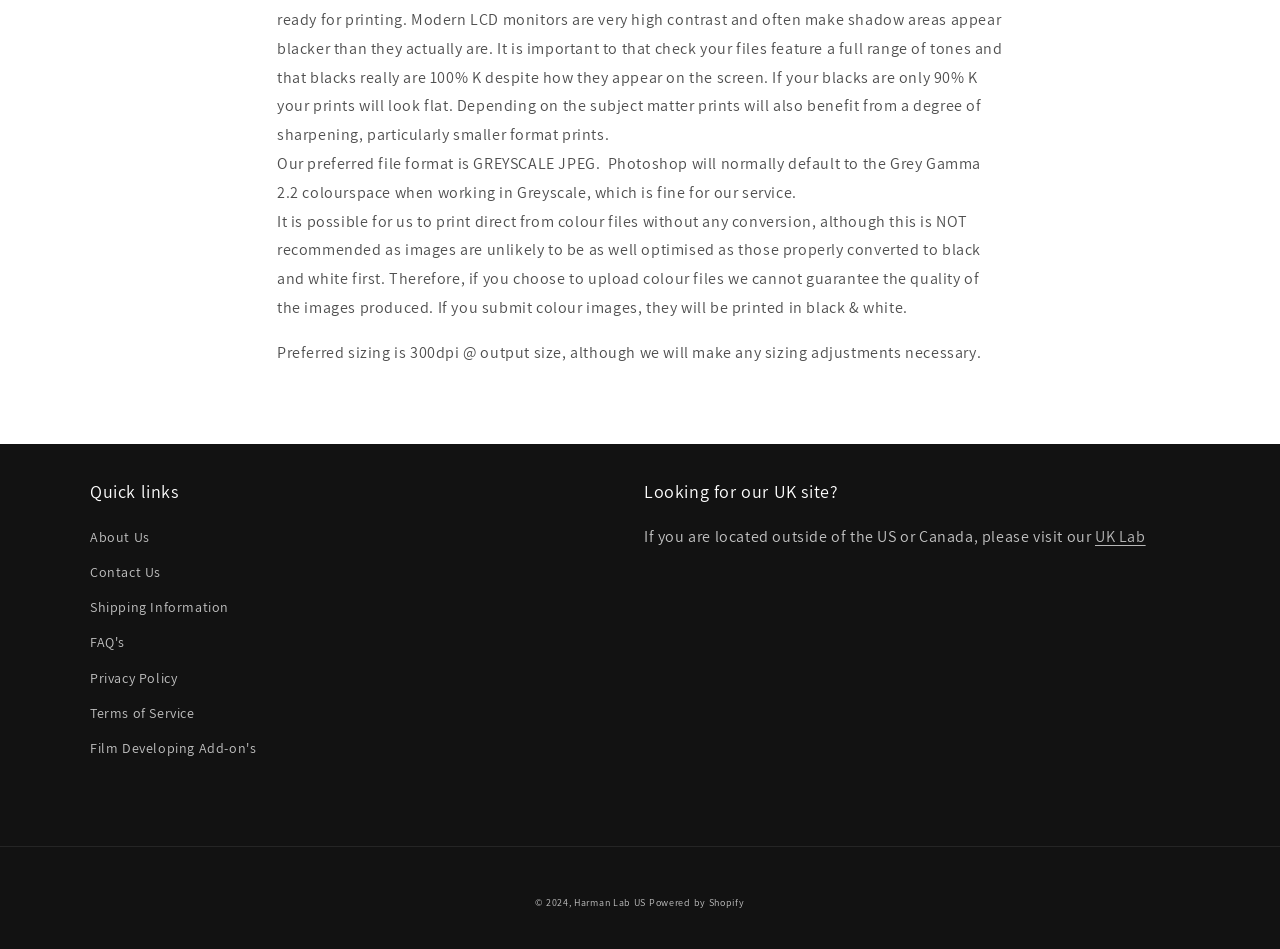Identify the bounding box coordinates for the UI element described by the following text: "About Us". Provide the coordinates as four float numbers between 0 and 1, in the format [left, top, right, bottom].

[0.07, 0.553, 0.117, 0.585]